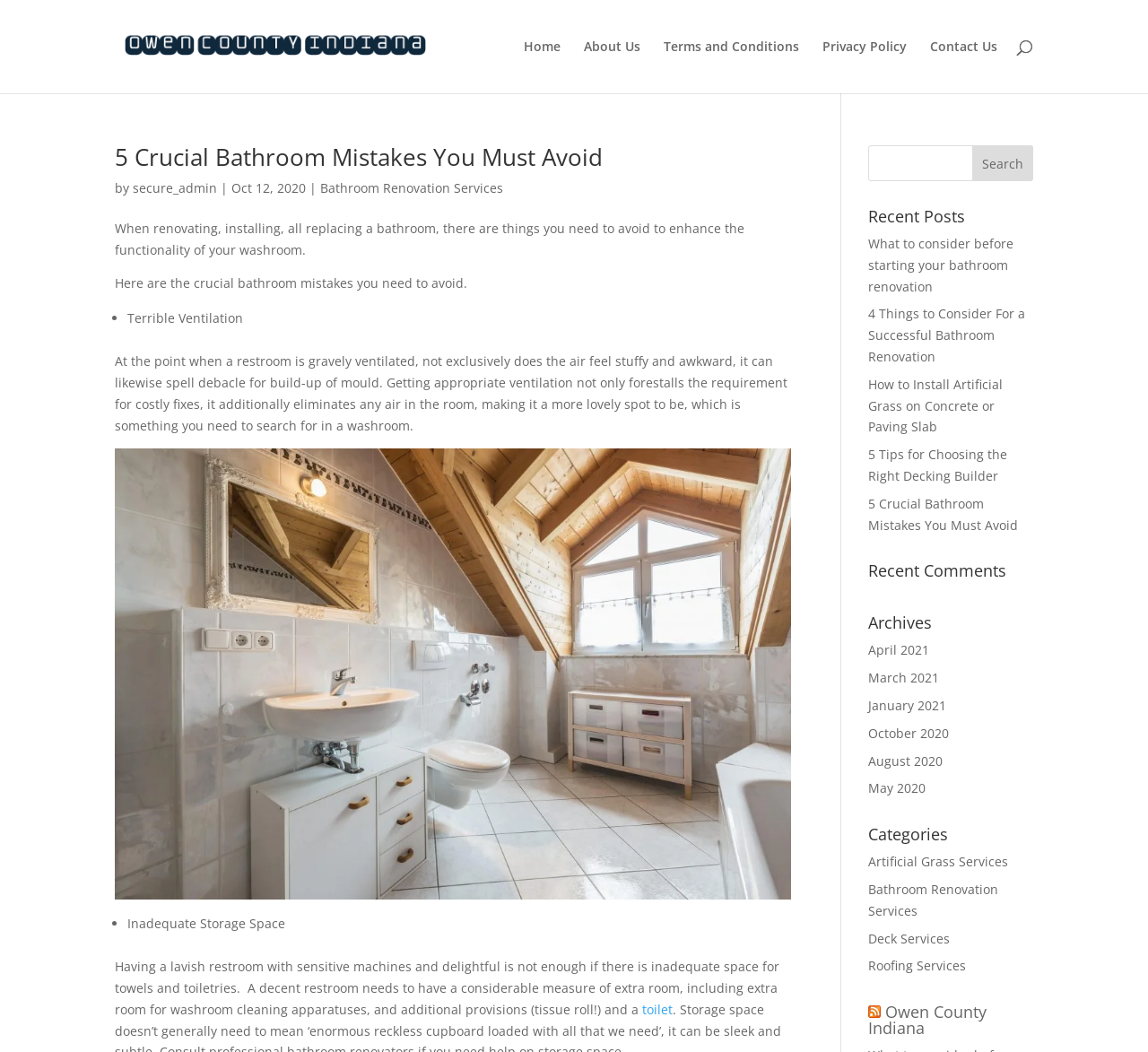Predict the bounding box of the UI element based on the description: "Contact Us". The coordinates should be four float numbers between 0 and 1, formatted as [left, top, right, bottom].

[0.81, 0.038, 0.869, 0.089]